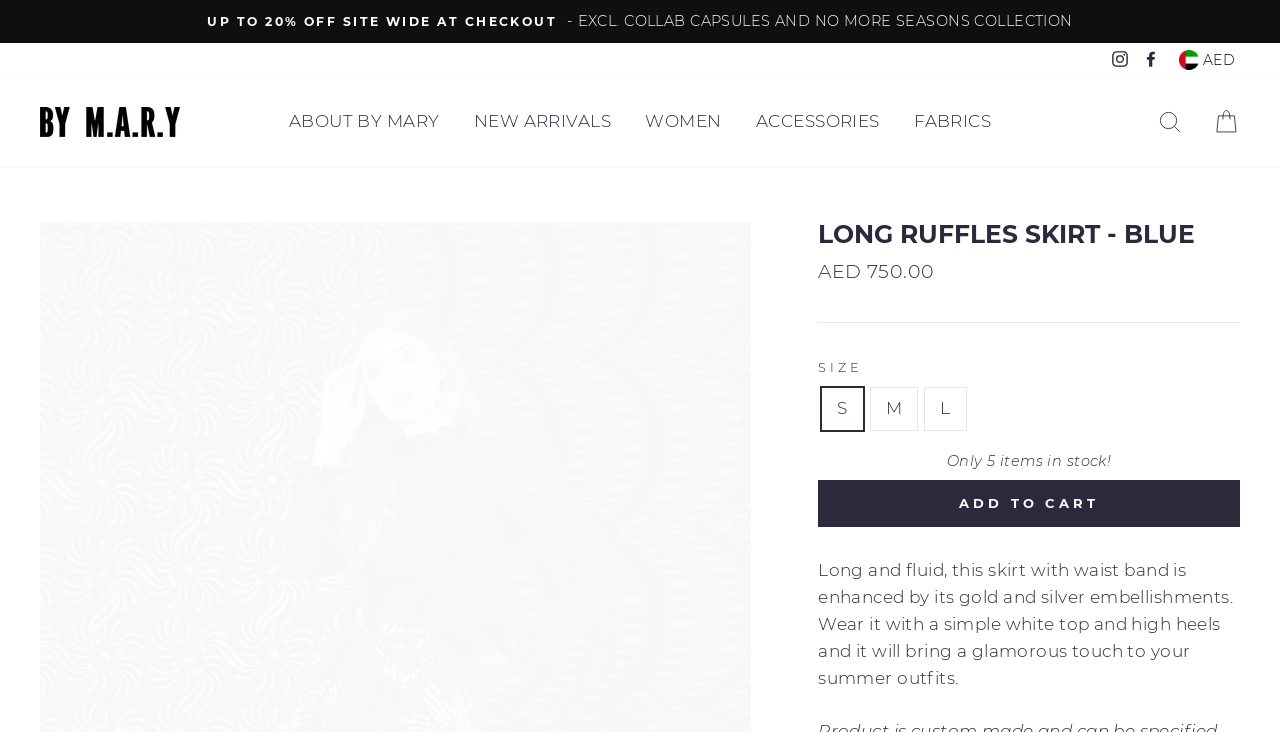Please answer the following question using a single word or phrase: 
What is the bounding box coordinate of the Instagram link?

[0.865, 0.059, 0.885, 0.104]